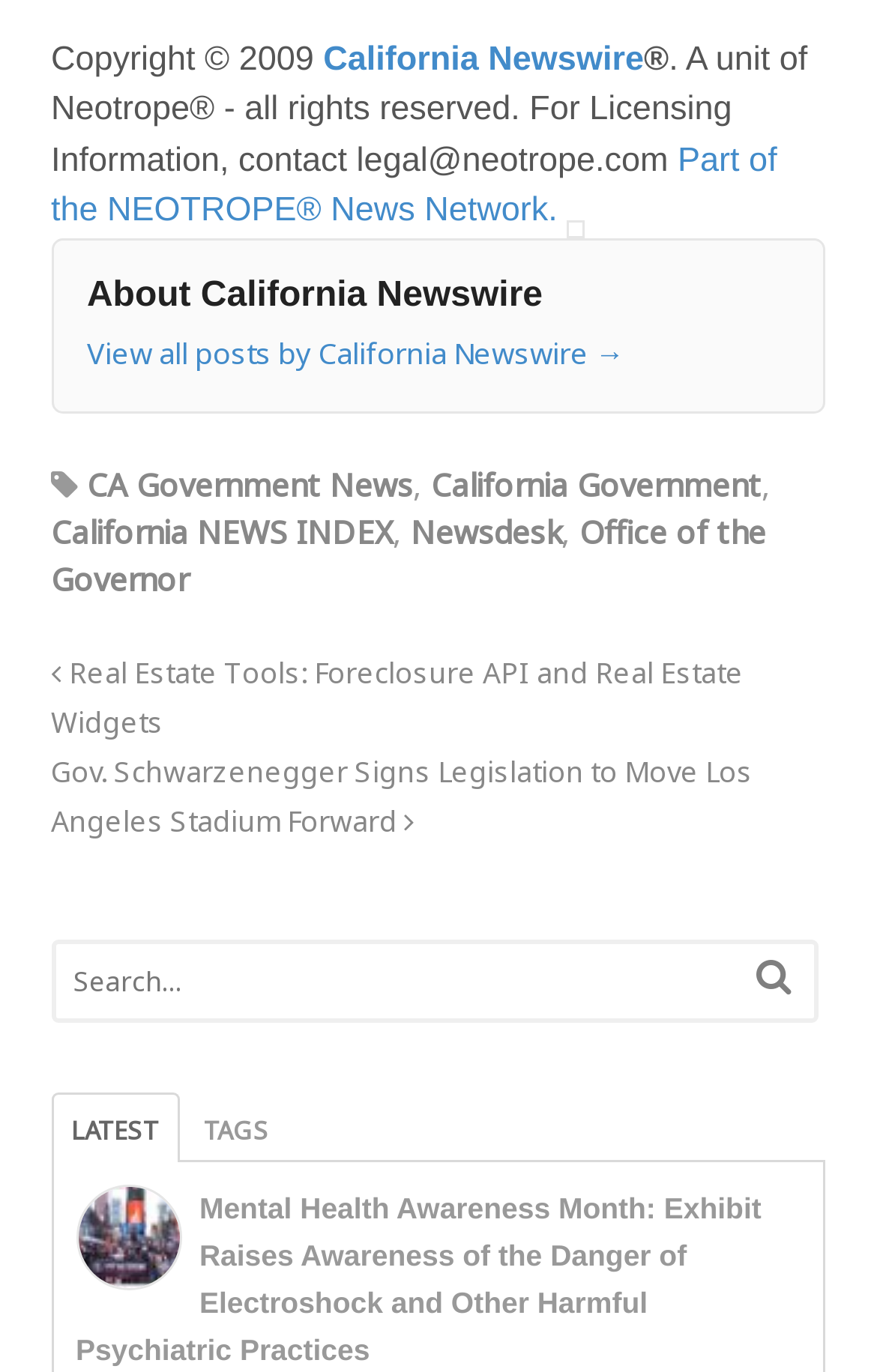How many categories are listed under 'About California Newswire'?
Provide a one-word or short-phrase answer based on the image.

5